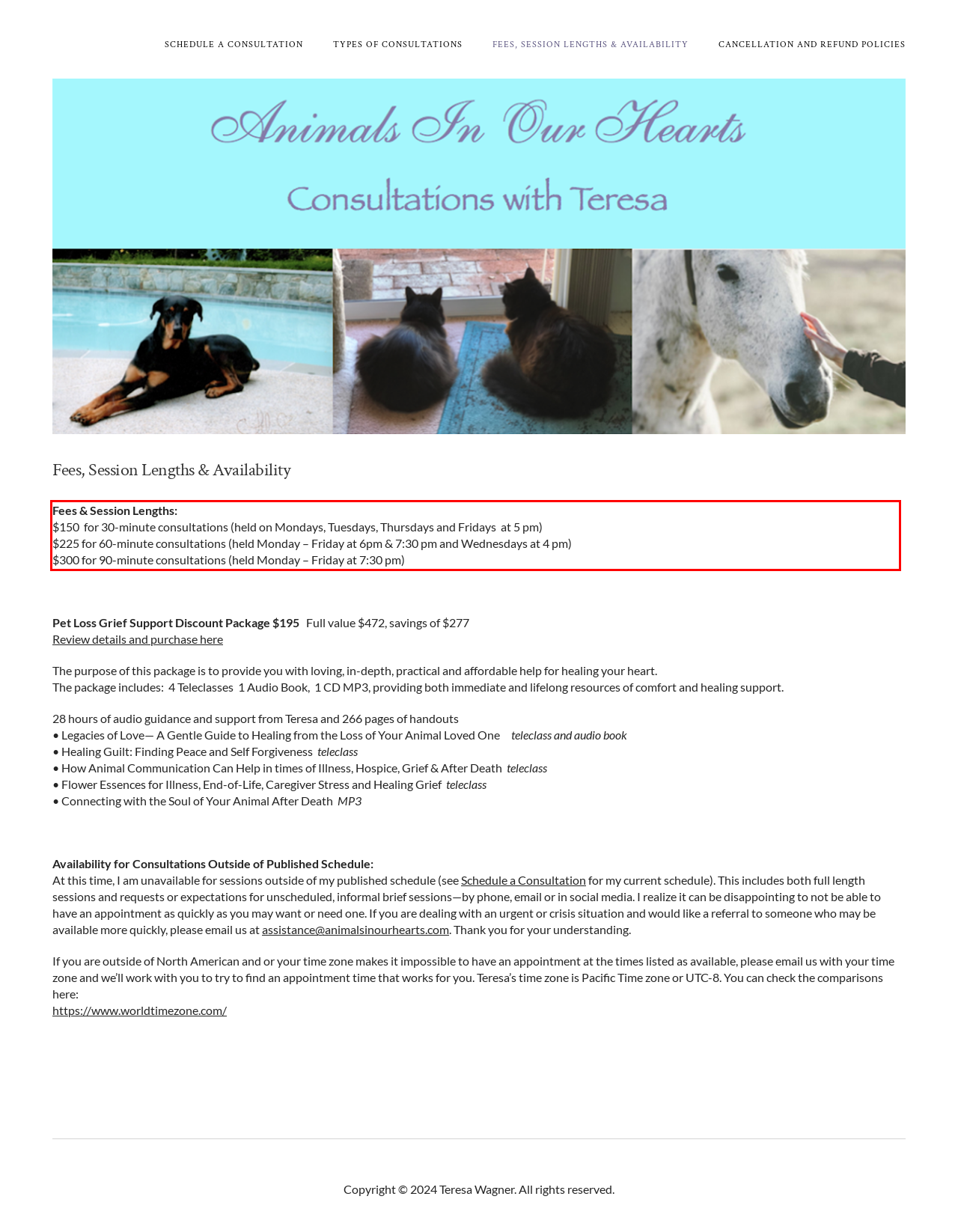You are provided with a screenshot of a webpage that includes a red bounding box. Extract and generate the text content found within the red bounding box.

Fees & Session Lengths: $150 for 30-minute consultations (held on Mondays, Tuesdays, Thursdays and Fridays at 5 pm) $225 for 60-minute consultations (held Monday – Friday at 6pm & 7:30 pm and Wednesdays at 4 pm) $300 for 90-minute consultations (held Monday – Friday at 7:30 pm)